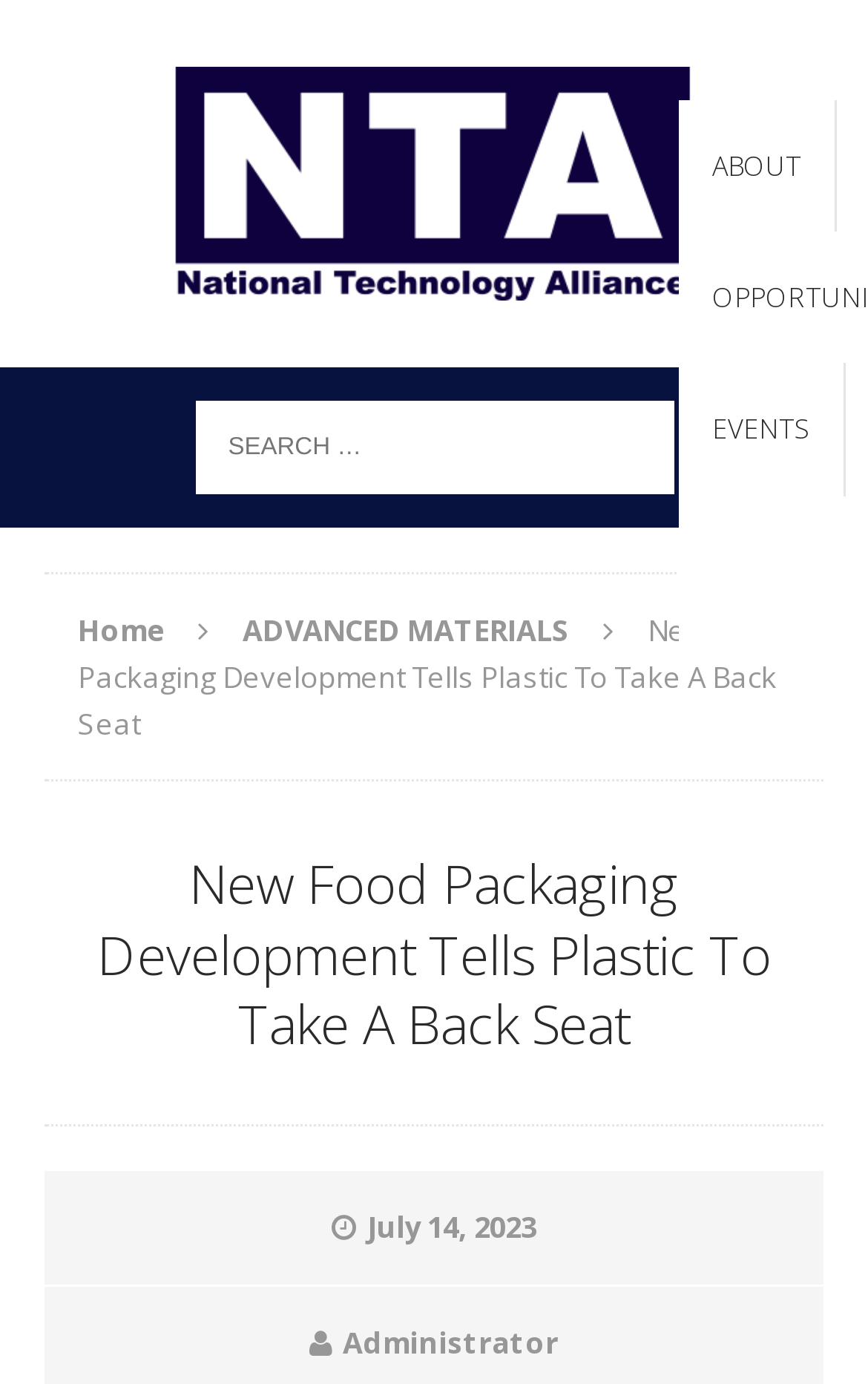Carefully examine the image and provide an in-depth answer to the question: What is the website's logo?

The website's logo is located at the top-left corner of the webpage, and it is an image with the text 'nta.org'.